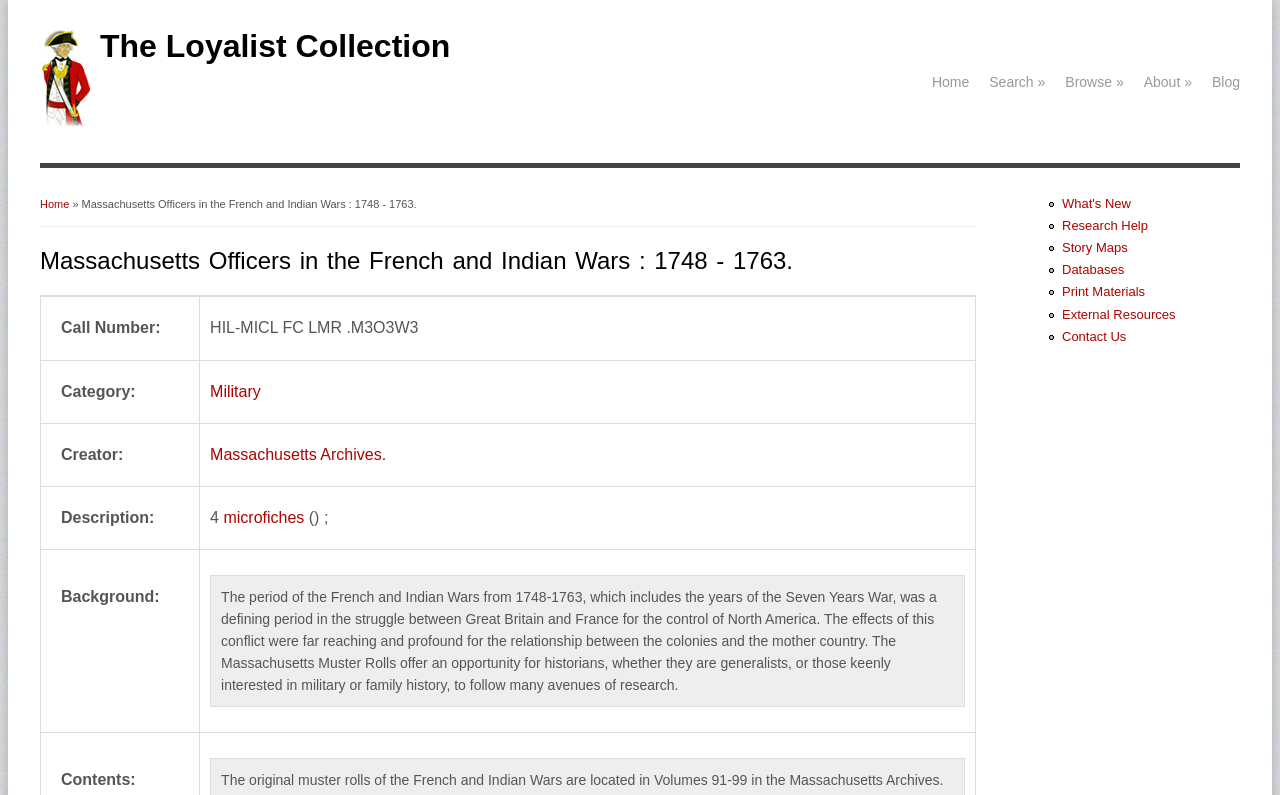Describe every aspect of the webpage comprehensively.

This webpage is about Massachusetts Officers in the French and Indian Wars from 1748 to 1763, and it is part of The Loyalist Collection. At the top left, there is a group of links, including "Home" and "The Loyalist Collection". To the right of this group, there is a navigation menu with links to "Home", "Search", "Browse", "About", and "Blog".

Below the navigation menu, there is a heading that says "You are here" followed by a breadcrumb trail showing the current page's location. The main content of the page is a detailed description of the Massachusetts Officers in the French and Indian Wars, including a heading with the same title. This section is divided into several rows, each containing a label and a value, such as "Call Number:", "Category:", "Creator:", "Description:", and "Background:". The values include text and links to related topics, such as "Military" and "Massachusetts Archives".

On the right side of the page, there is a complementary section with a list of links to other resources, including "What's New", "Research Help", "Story Maps", "Databases", "Print Materials", "External Resources", and "Contact Us". Each link is preceded by a list marker.